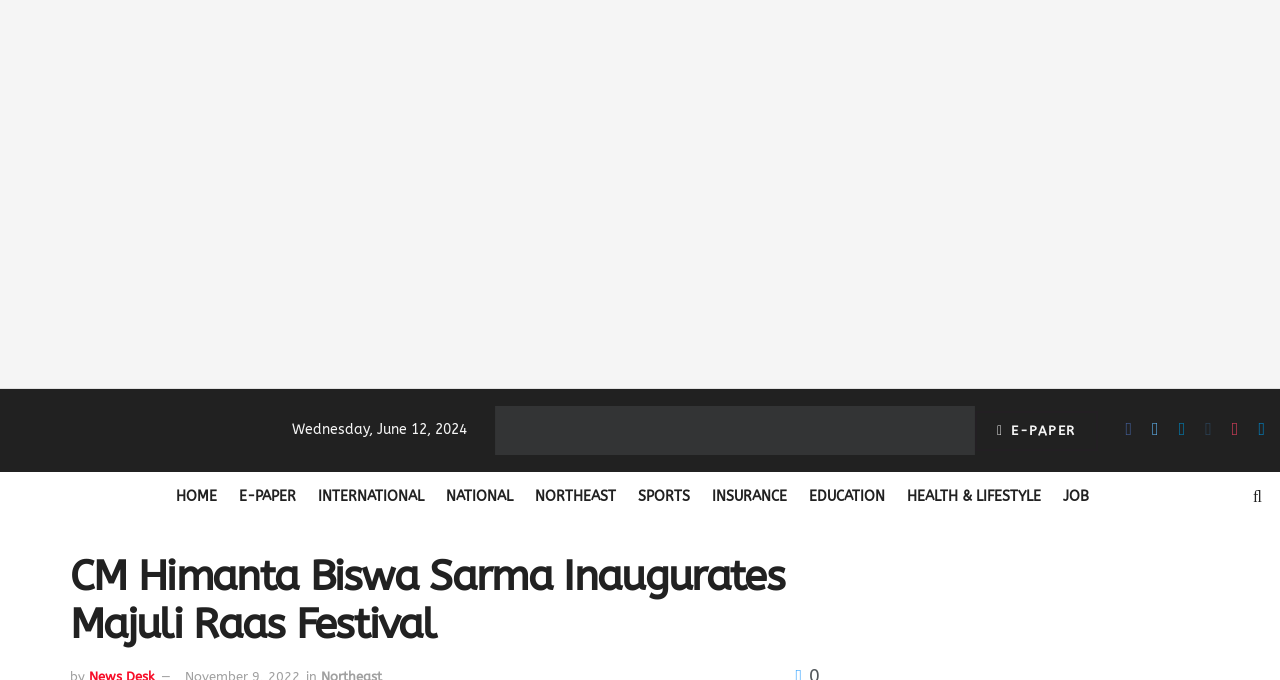Locate the bounding box coordinates for the element described below: "alt="Asom Barta"". The coordinates must be four float values between 0 and 1, formatted as [left, top, right, bottom].

[0.387, 0.597, 0.762, 0.669]